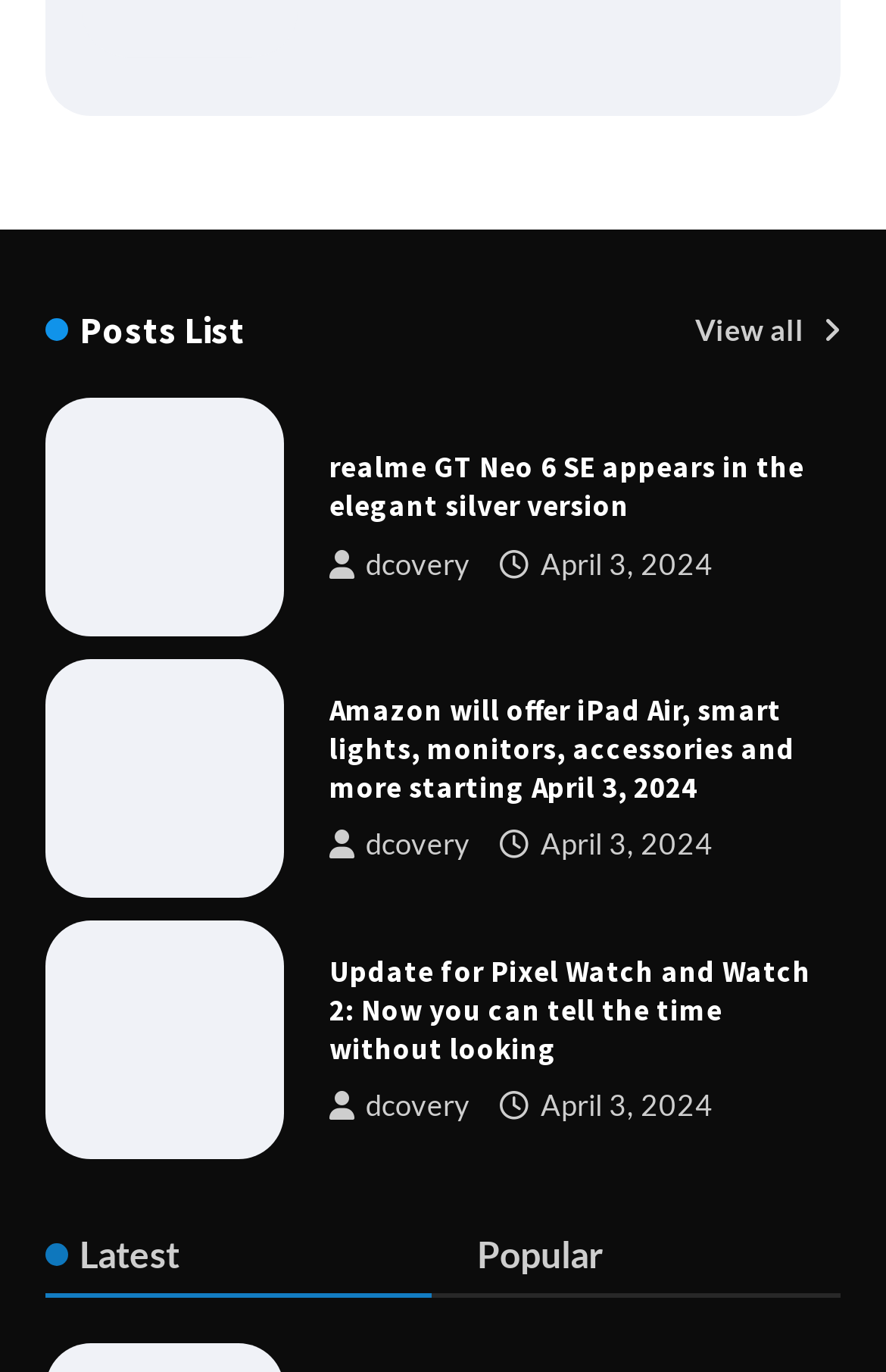Based on the description "View all", find the bounding box of the specified UI element.

[0.785, 0.216, 0.949, 0.265]